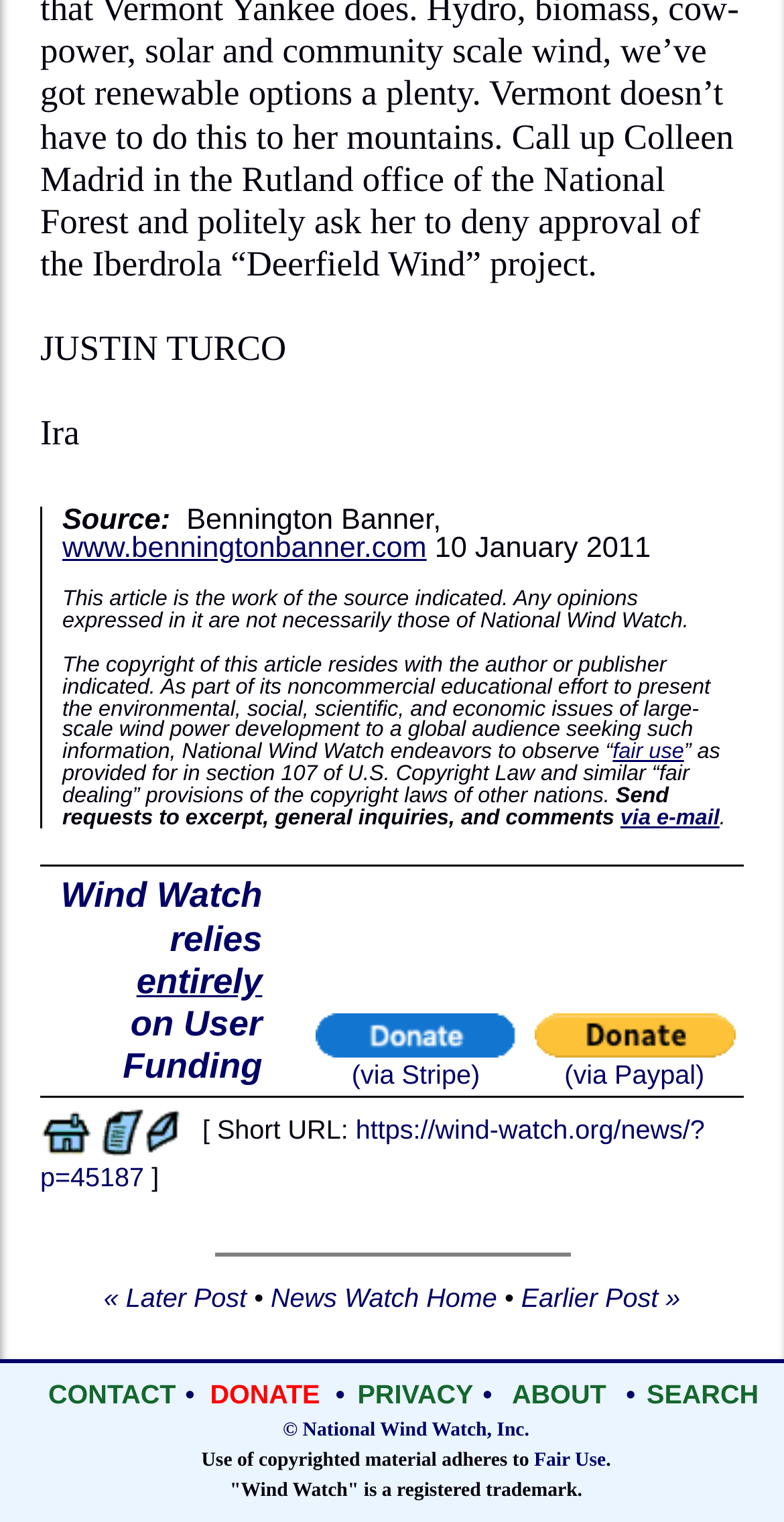Use a single word or phrase to answer the question: 
How can I navigate to the previous post?

« Later Post